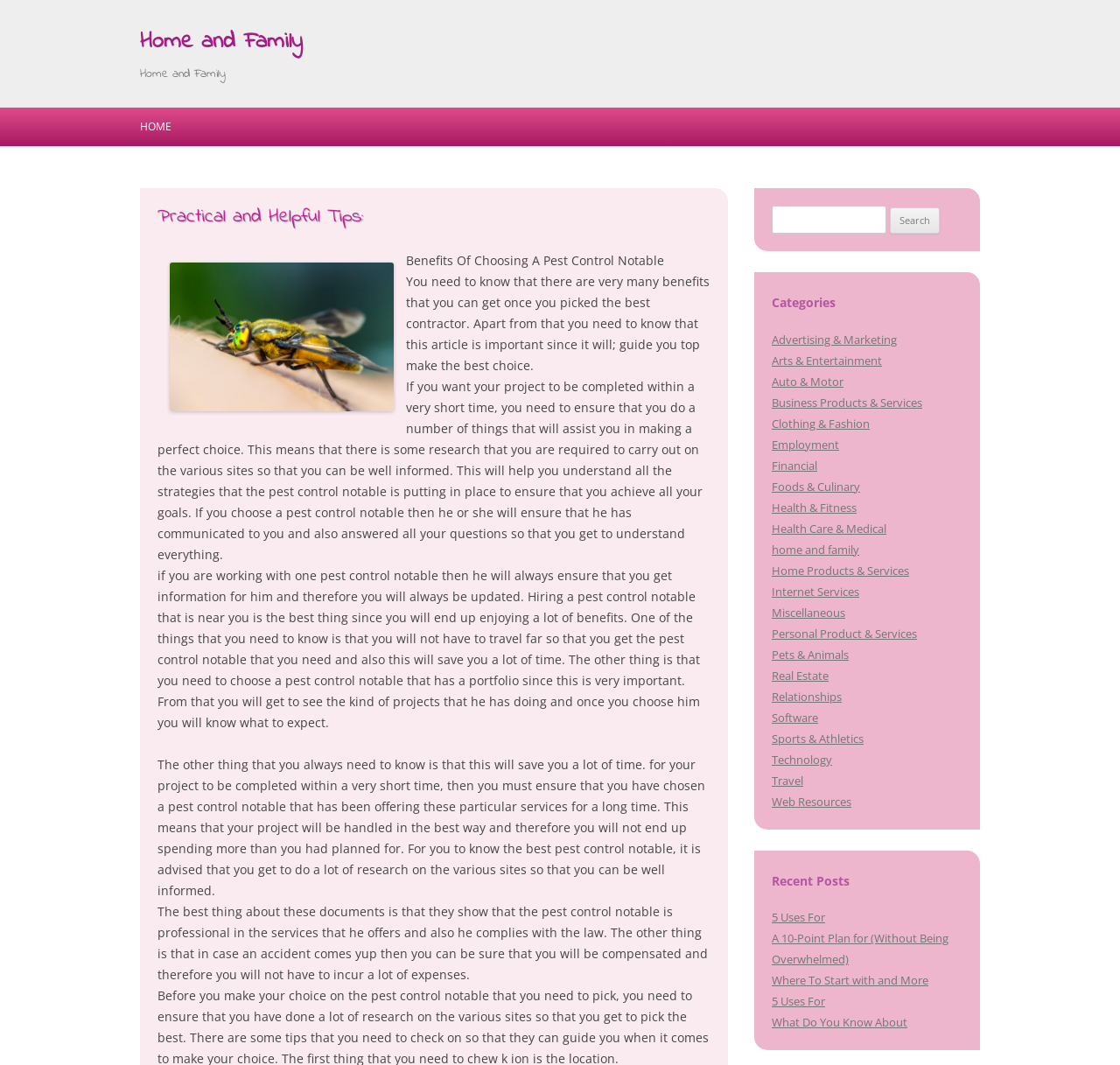What type of content is listed under 'Categories'?
Kindly offer a detailed explanation using the data available in the image.

The 'Categories' section lists various topics such as 'Advertising & Marketing', 'Arts & Entertainment', 'Auto & Motor', and so on. This suggests that the webpage provides content related to a wide range of topics.